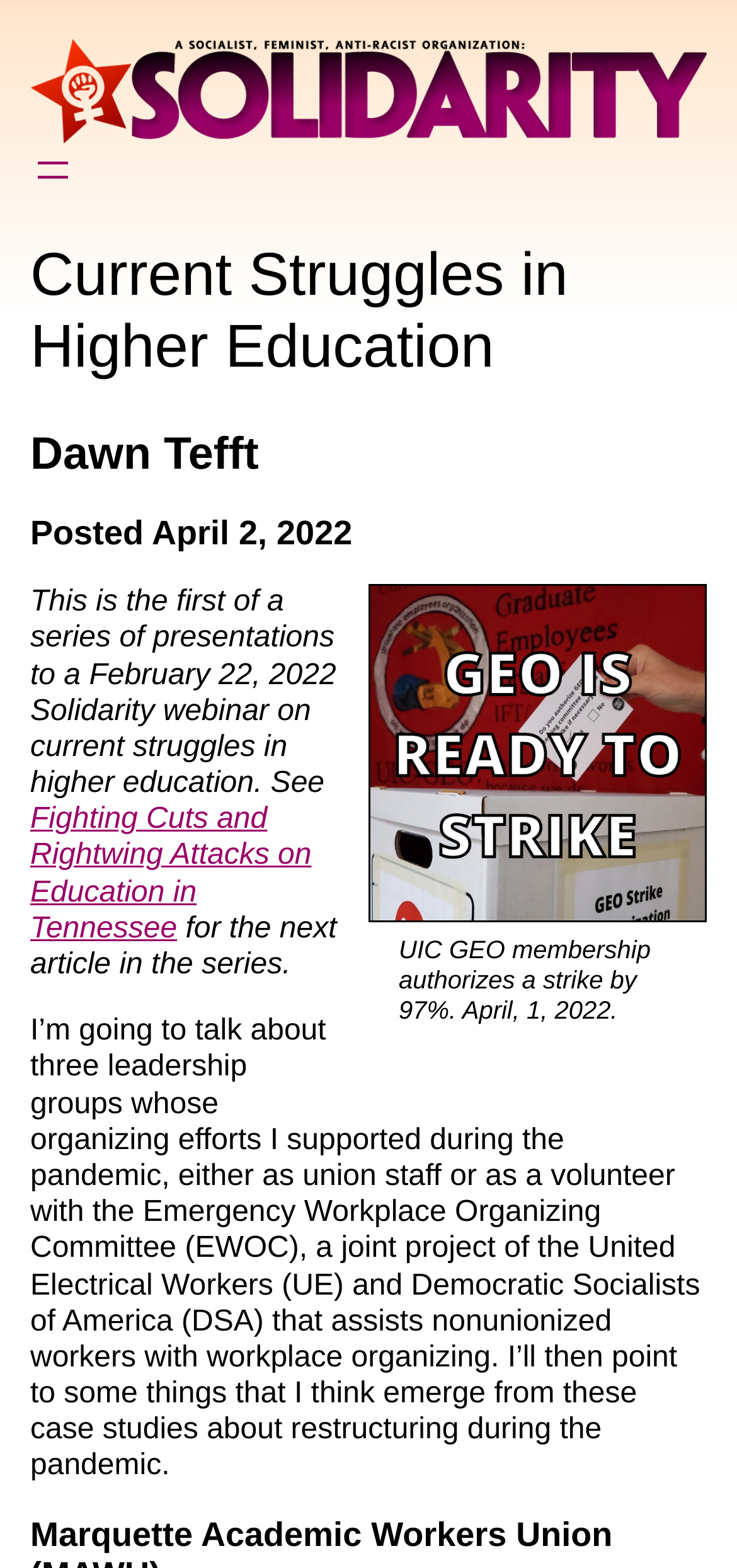Give a detailed account of the webpage, highlighting key information.

The webpage is about current struggles in higher education, specifically focusing on a union's authorization of a strike. At the top-left corner, there is a figure with a link. Below it, a navigation menu is located, which can be opened by a button labeled "Open menu". 

The main content of the webpage is divided into sections. The first section has a heading "Current Struggles in Higher Education" followed by a subheading "Dawn Tefft" and a posting date "Posted April 2, 2022". 

To the right of these headings, there is an image that takes up about half of the page's width. Below the image, there is a paragraph of text that summarizes the content of the webpage, stating that UIC GEO membership has authorized a strike by 97% on April 1, 2022. 

Below this summary, there is another paragraph of text that introduces a series of presentations from a Solidarity webinar on current struggles in higher education. This paragraph also contains a link to the next article in the series, titled "Fighting Cuts and Rightwing Attacks on Education in Tennessee". 

Finally, there is a long paragraph of text that discusses the author's experience supporting leadership groups during the pandemic, including their work with the Emergency Workplace Organizing Committee.